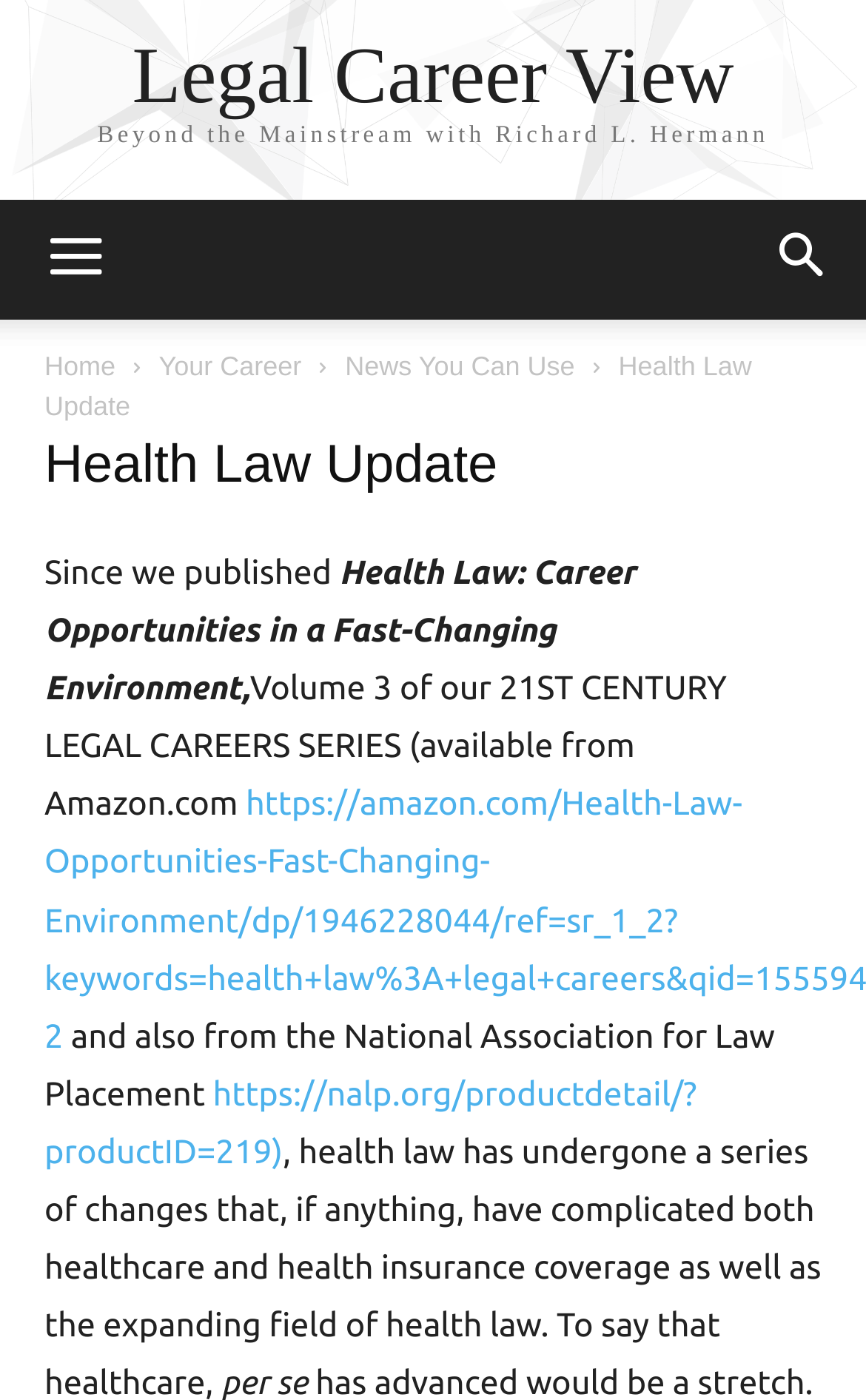Answer the following in one word or a short phrase: 
How many tabs will open if I click on the link at the bottom?

1